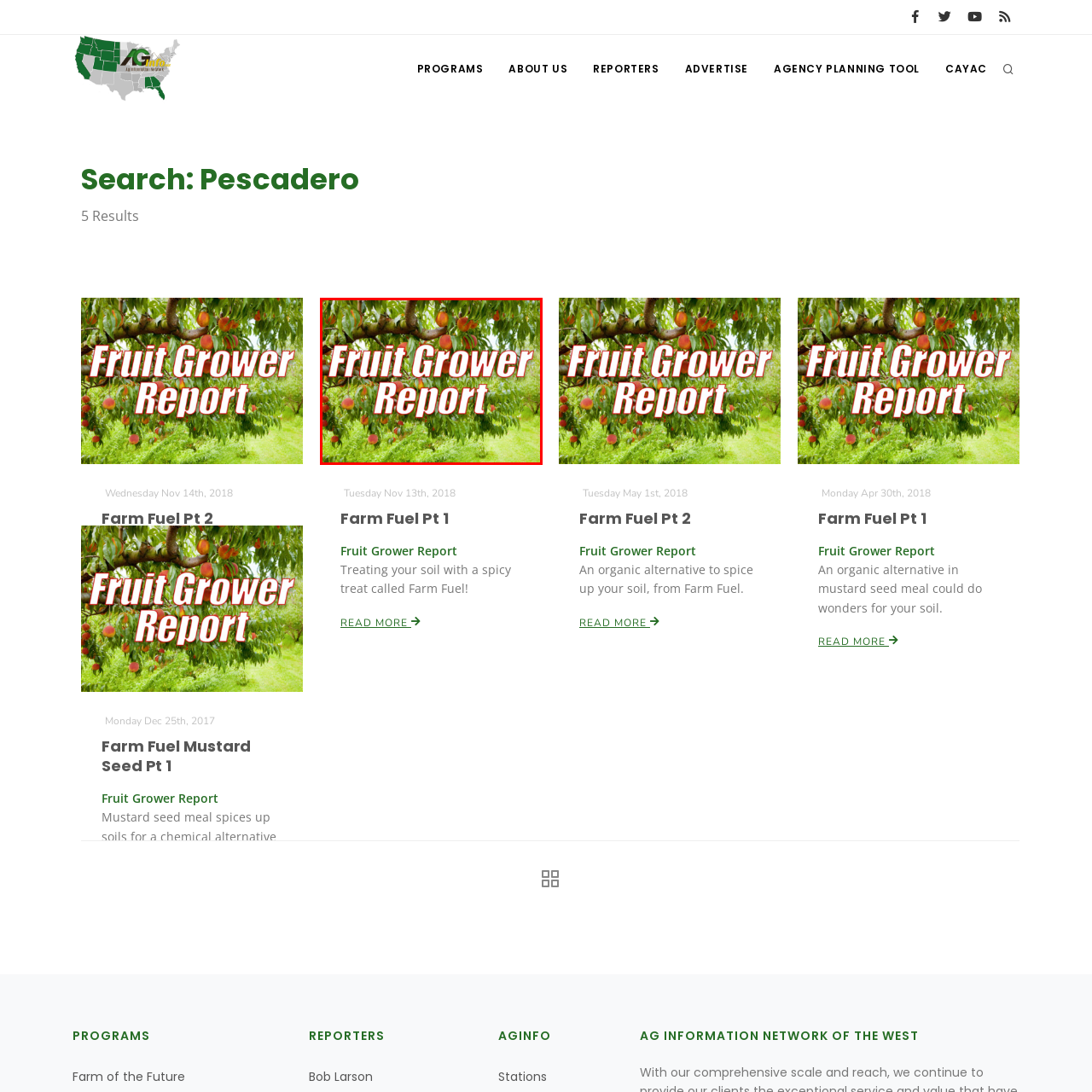What is the setting of the image?
Inspect the image area bounded by the red box and answer the question with a single word or a short phrase.

Orchard